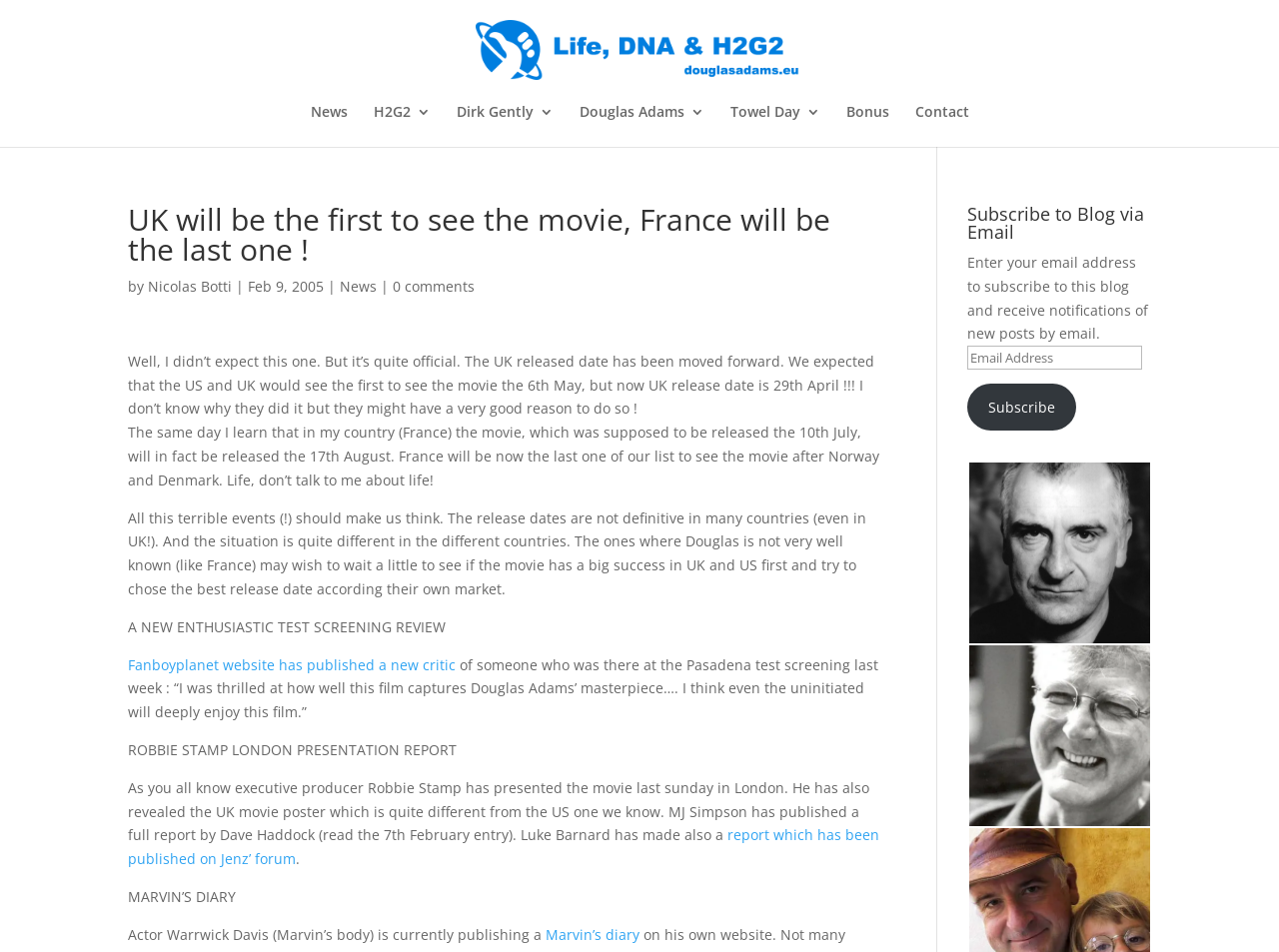Please determine the bounding box coordinates of the element's region to click in order to carry out the following instruction: "Click on the 'News' link". The coordinates should be four float numbers between 0 and 1, i.e., [left, top, right, bottom].

[0.243, 0.11, 0.271, 0.154]